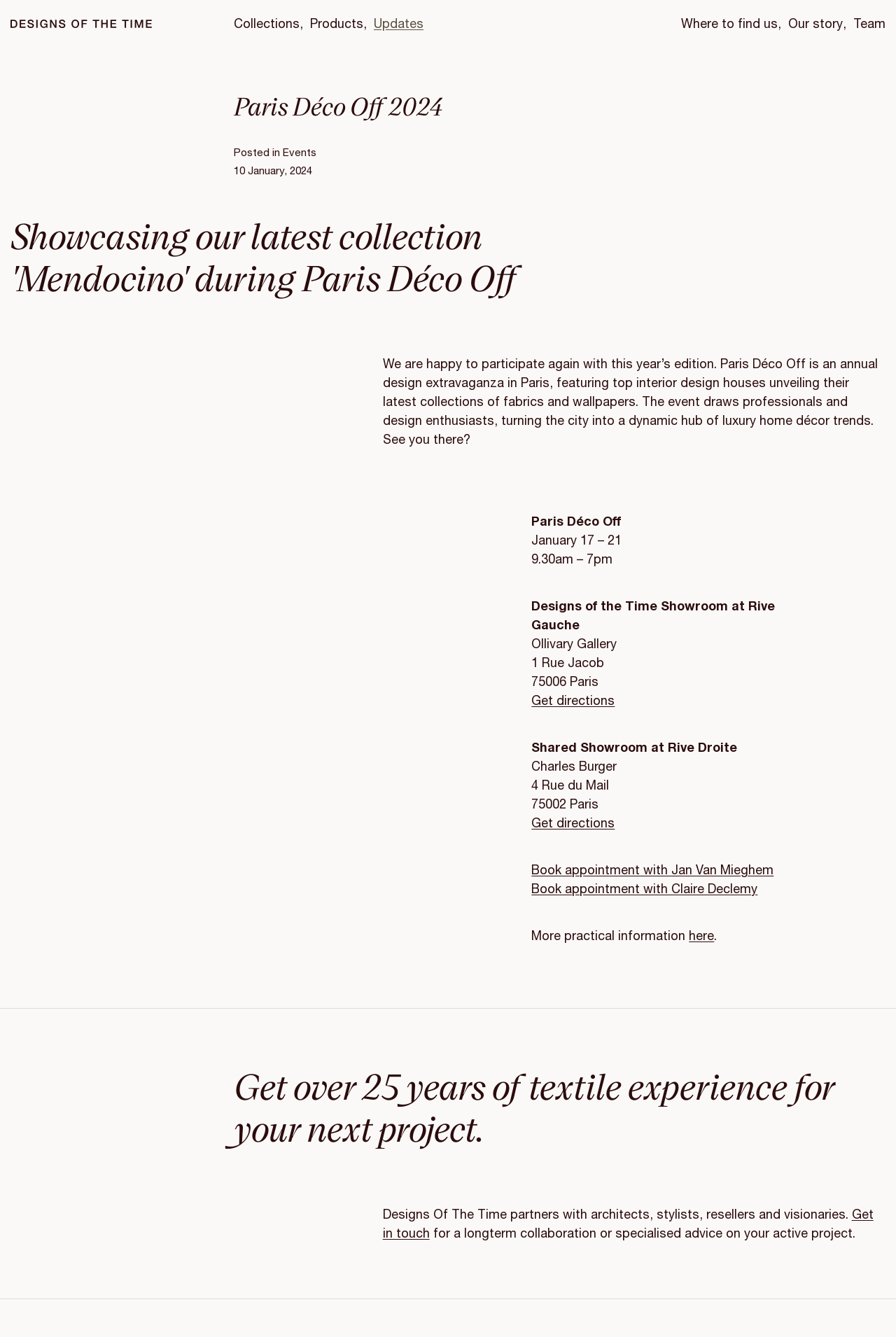Examine the screenshot and answer the question in as much detail as possible: What is the company's name?

I found the answer by looking at the root element 'Paris Déco Off 2024 | Designs of the Time' and the text 'Designs Of The Time partners with architects, stylists, resellers and visionaries.' which suggests that the company's name is Designs of the Time.